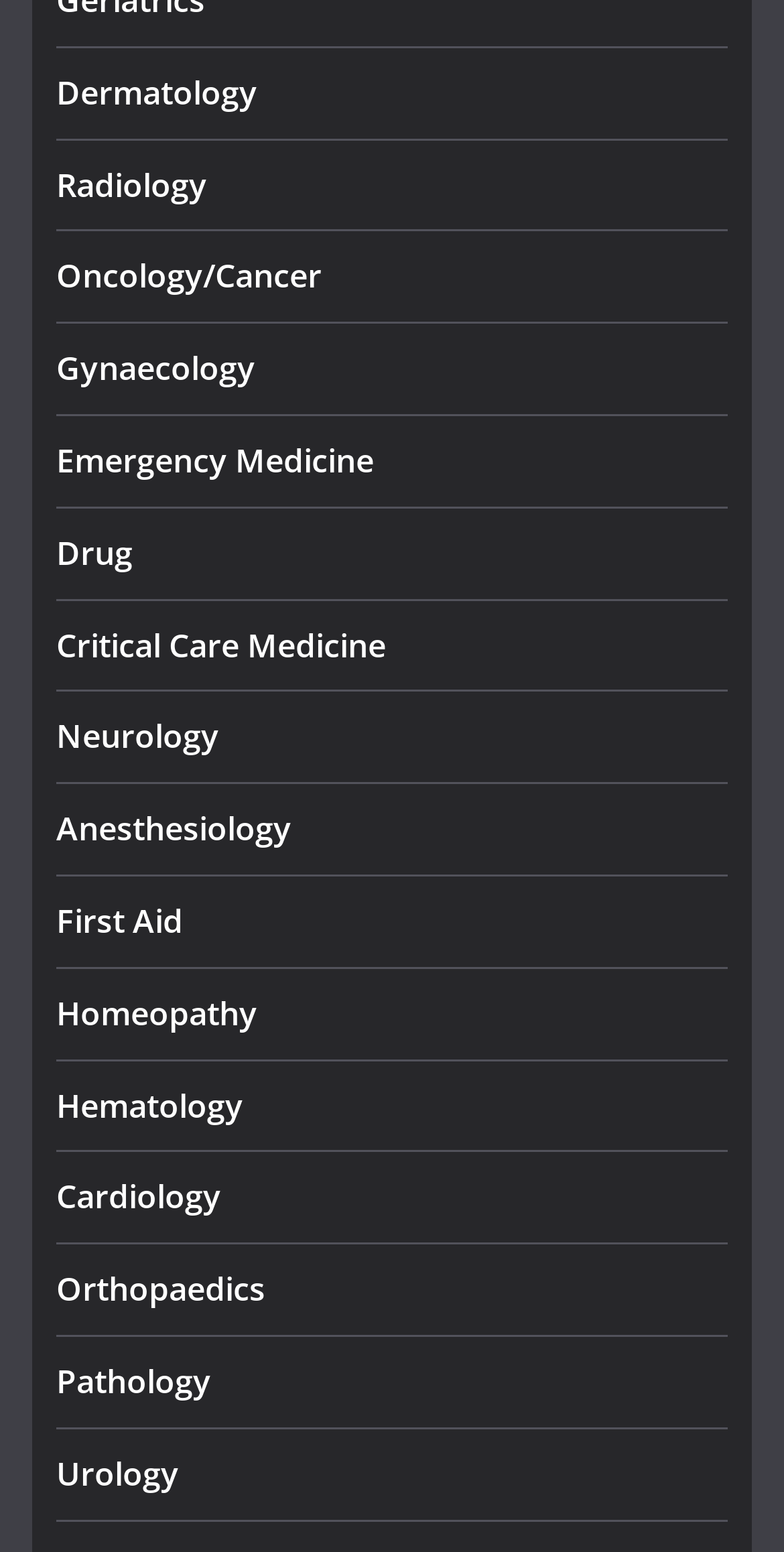Identify the bounding box coordinates for the region of the element that should be clicked to carry out the instruction: "Go to Emergency Medicine". The bounding box coordinates should be four float numbers between 0 and 1, i.e., [left, top, right, bottom].

[0.072, 0.41, 0.477, 0.439]